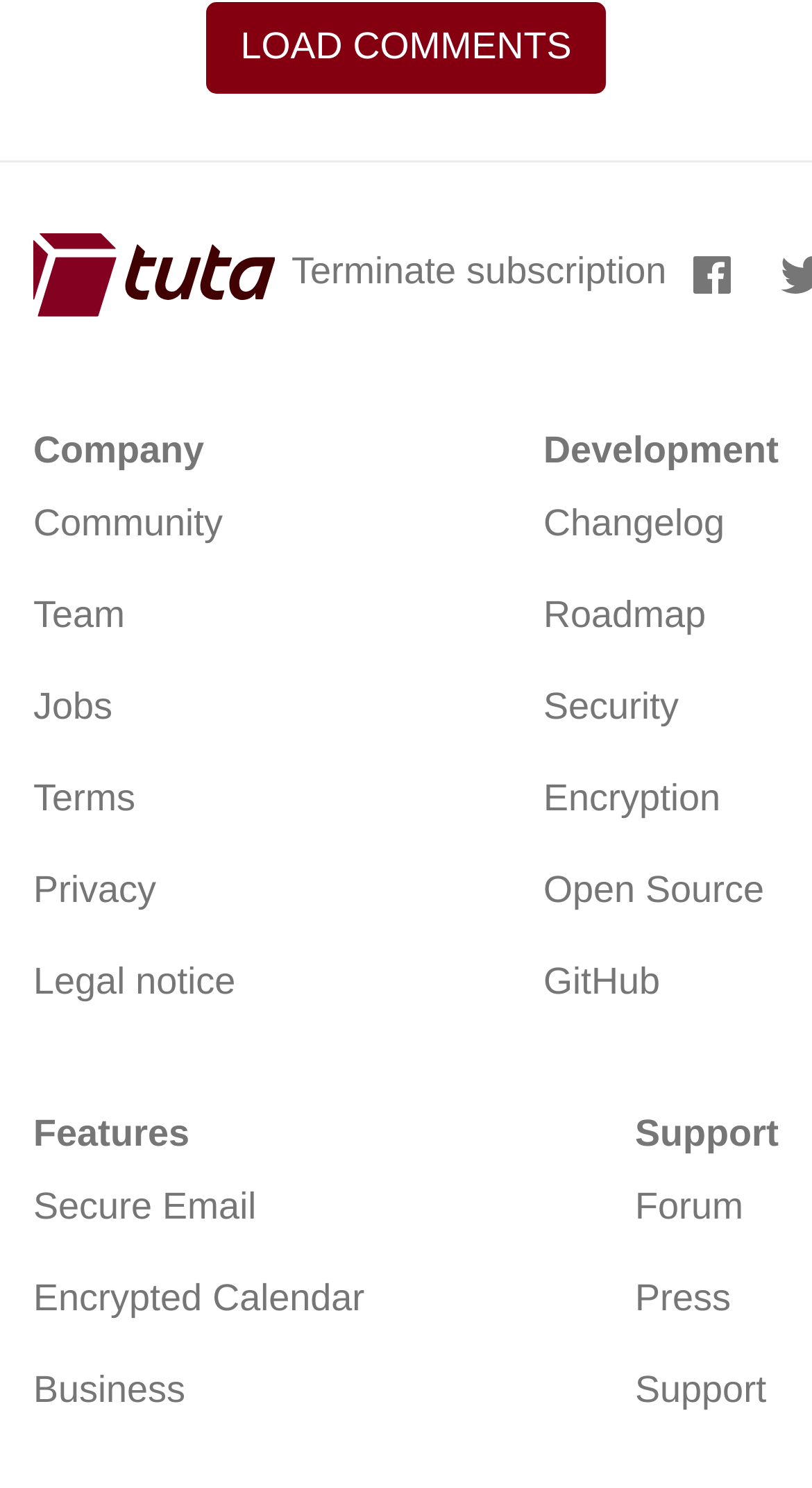Can you find the bounding box coordinates of the area I should click to execute the following instruction: "Check the Changelog"?

[0.669, 0.323, 0.959, 0.384]